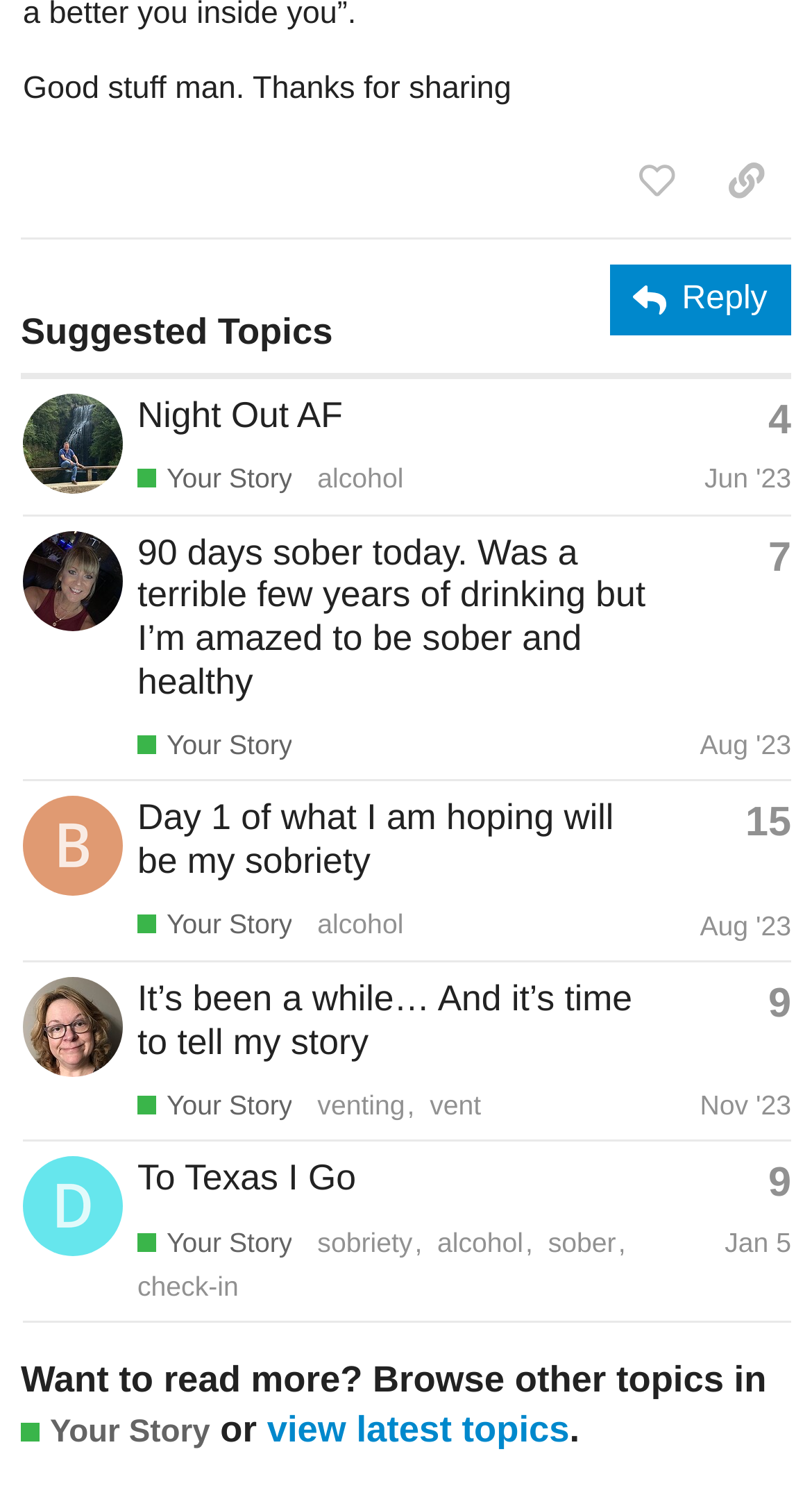Determine the bounding box coordinates of the UI element described below. Use the format (top-left x, top-left y, bottom-right x, bottom-right y) with floating point numbers between 0 and 1: To Texas I Go

[0.169, 0.769, 0.438, 0.797]